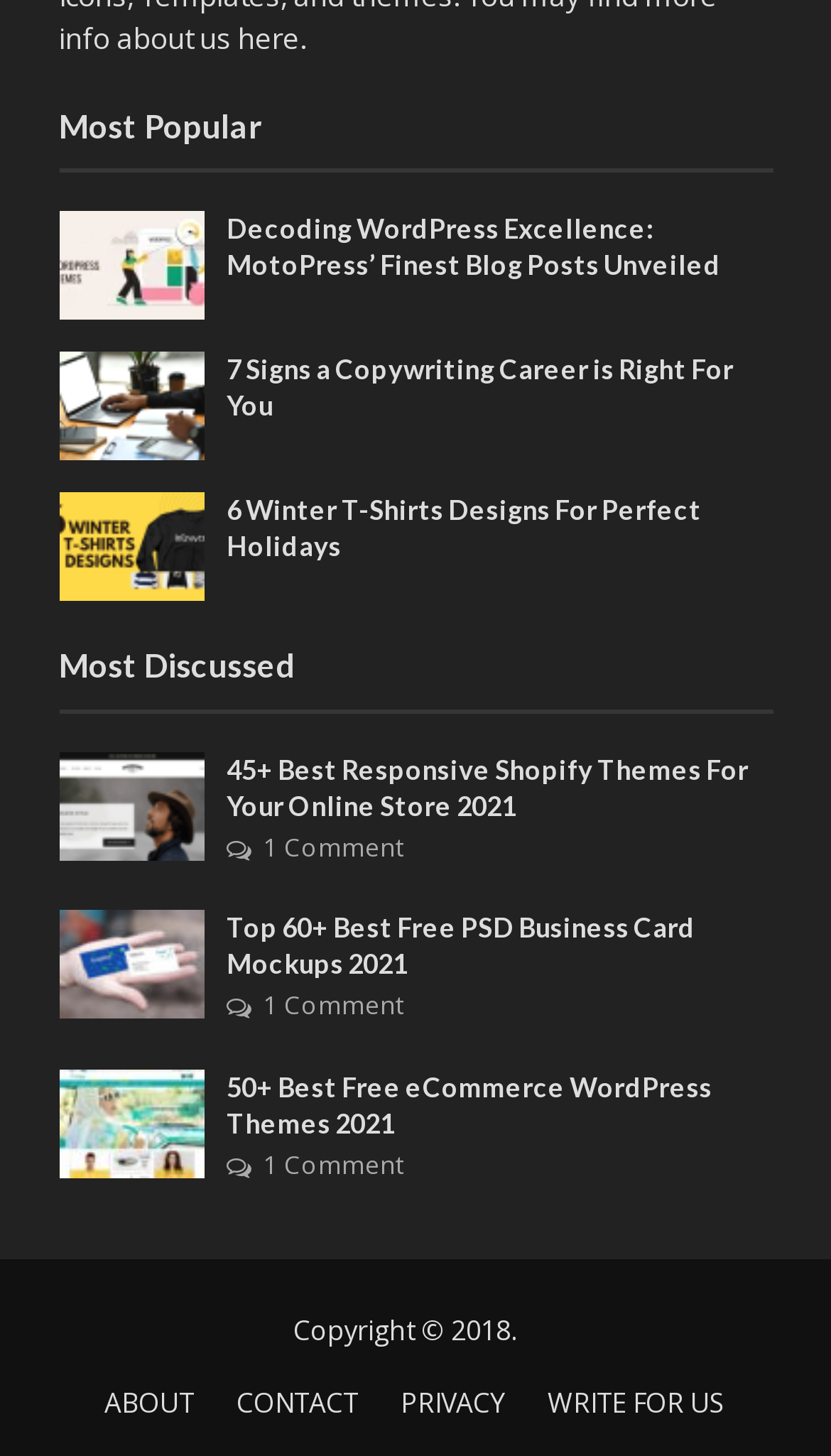Please identify the bounding box coordinates of the clickable area that will allow you to execute the instruction: "view the image of 'winter t-shirt designs'".

[0.071, 0.339, 0.247, 0.413]